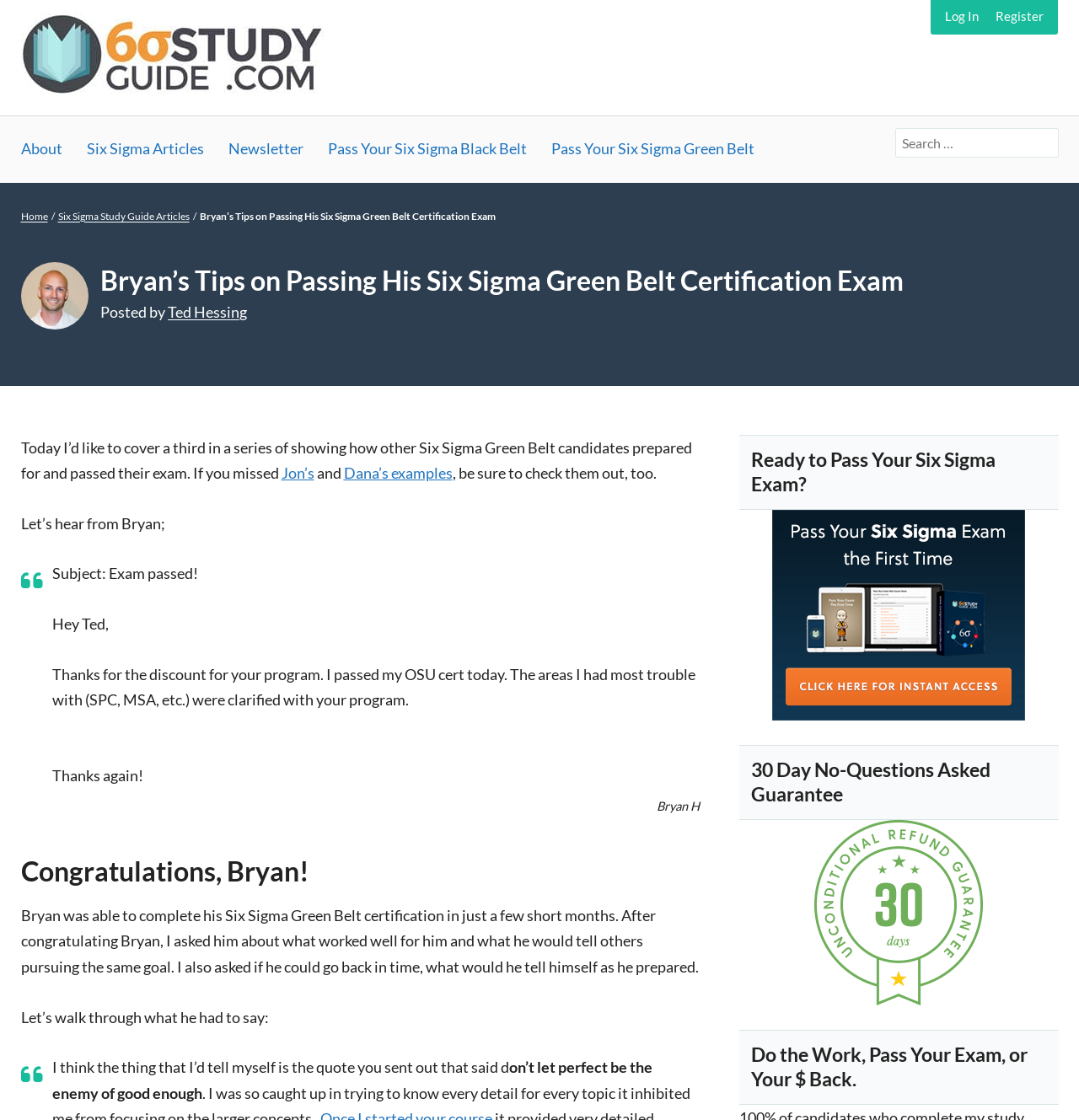Your task is to extract the text of the main heading from the webpage.

Bryan’s Tips on Passing His Six Sigma Green Belt Certification Exam